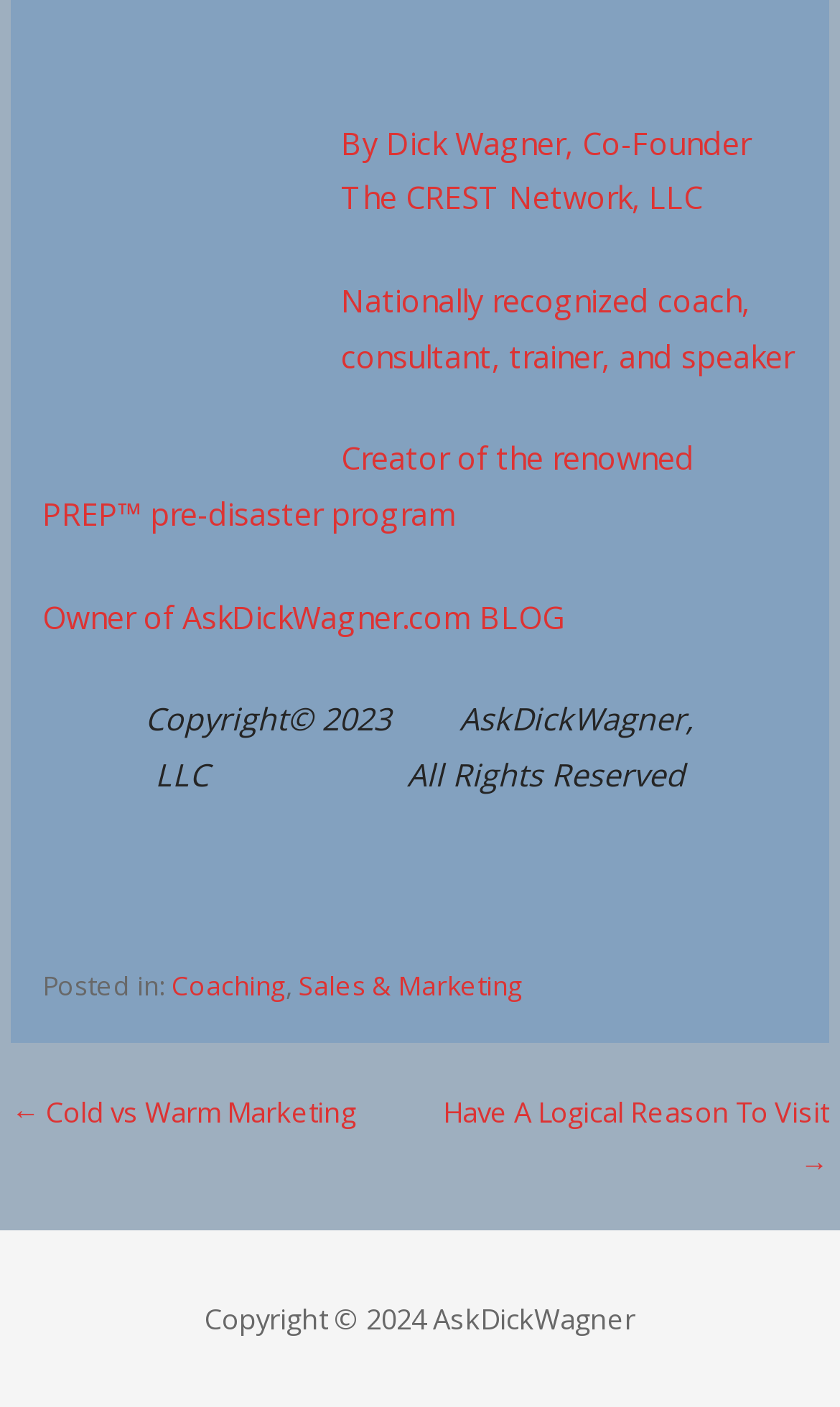Can you show the bounding box coordinates of the region to click on to complete the task described in the instruction: "Learn about the PREP program"?

[0.051, 0.312, 0.827, 0.38]